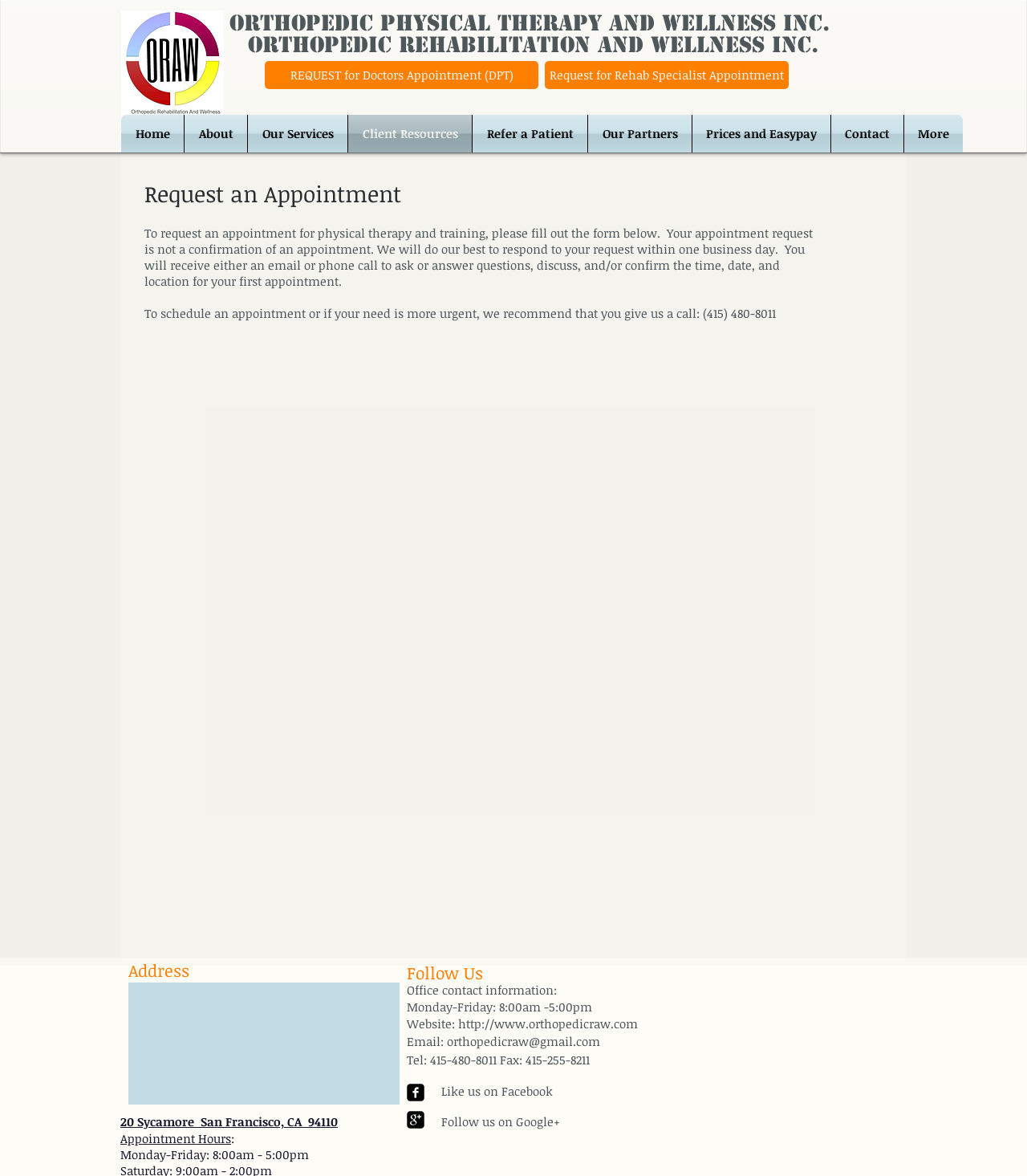Please mark the bounding box coordinates of the area that should be clicked to carry out the instruction: "Send an email to orthopedicraw@gmail.com".

[0.435, 0.879, 0.584, 0.892]